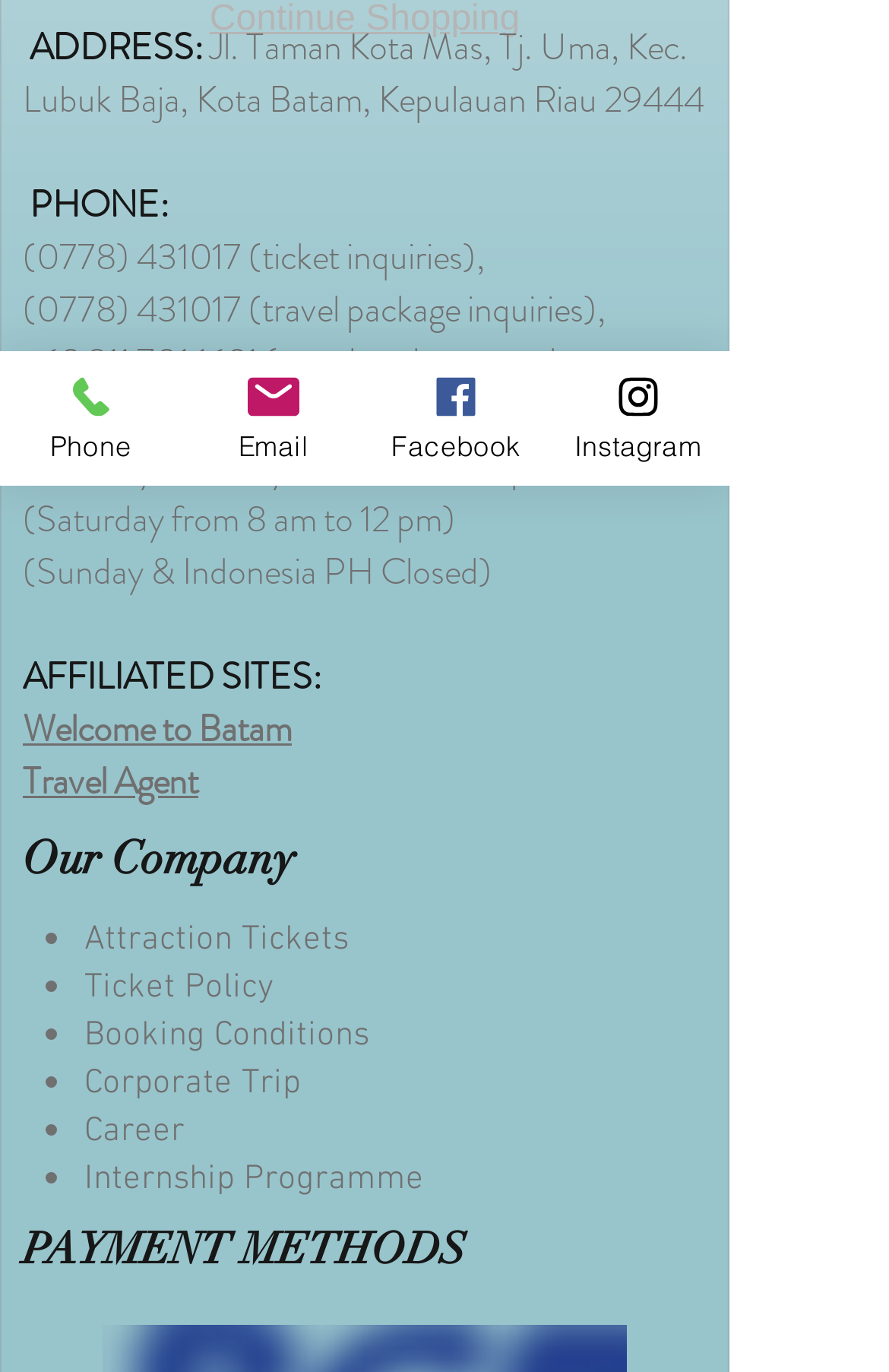Locate the bounding box of the UI element described by: "+62 811 701 1621" in the given webpage screenshot.

[0.026, 0.244, 0.29, 0.283]